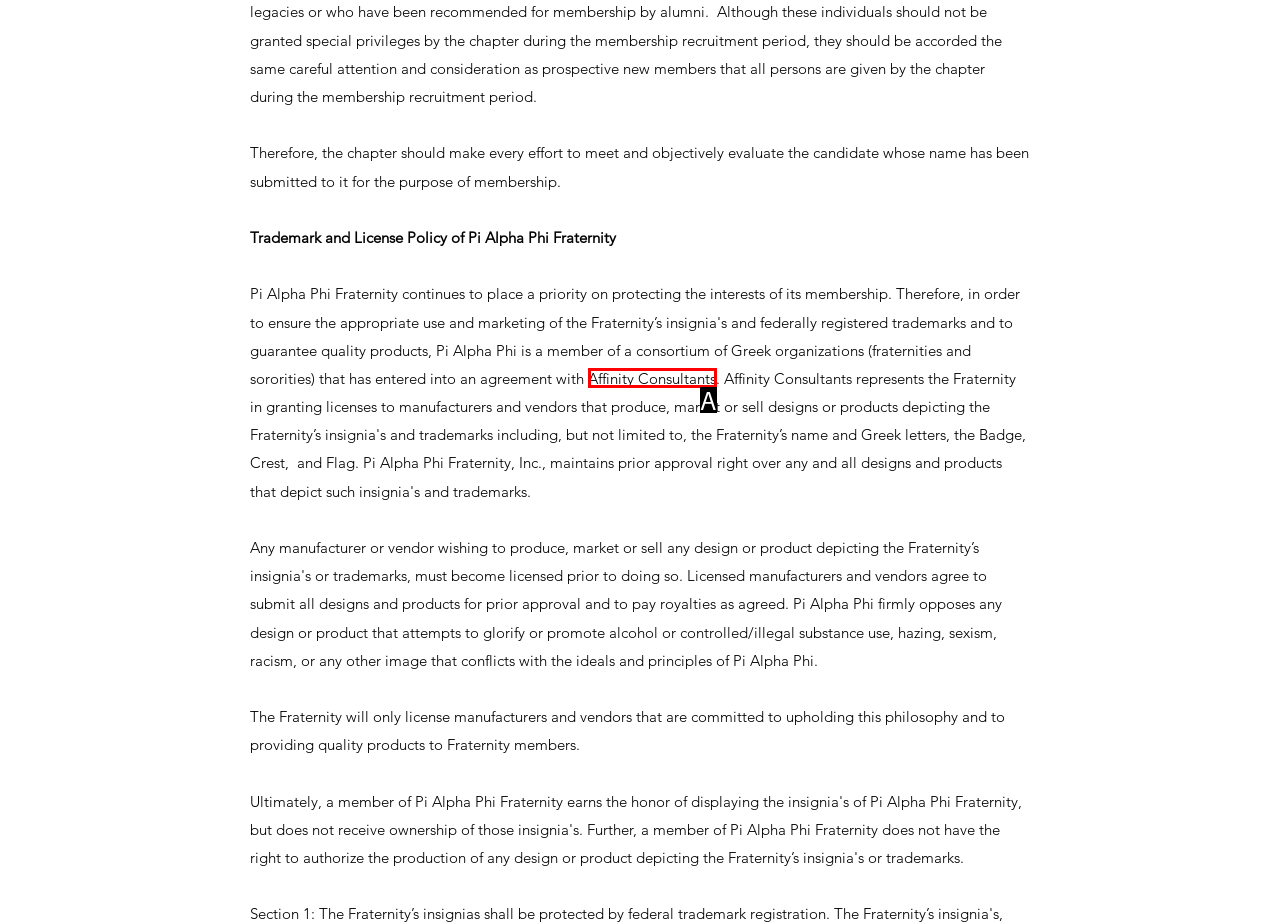Determine the HTML element that best aligns with the description: Affinity Consultants
Answer with the appropriate letter from the listed options.

A